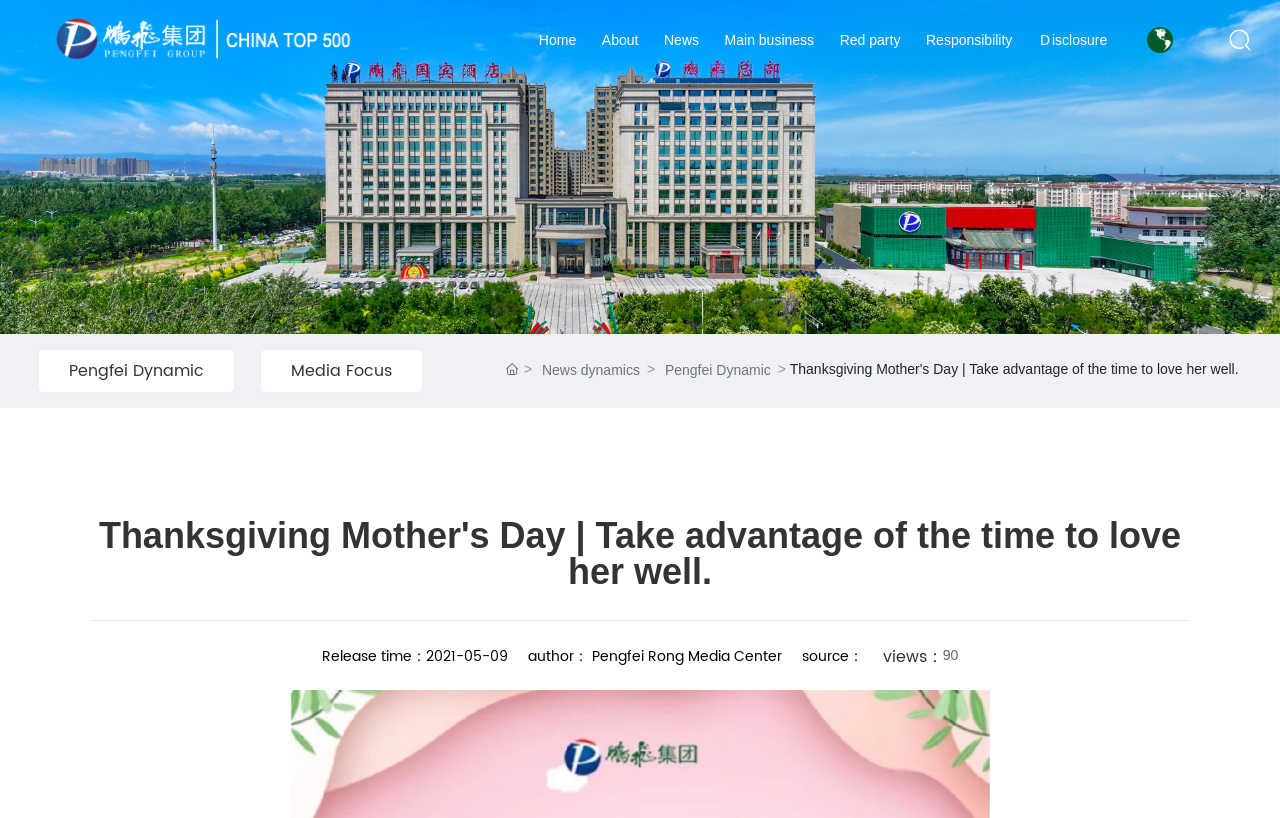Determine the bounding box coordinates of the region I should click to achieve the following instruction: "Read News Center". Ensure the bounding box coordinates are four float numbers between 0 and 1, i.e., [left, top, right, bottom].

[0.0, 0.193, 1.0, 0.212]